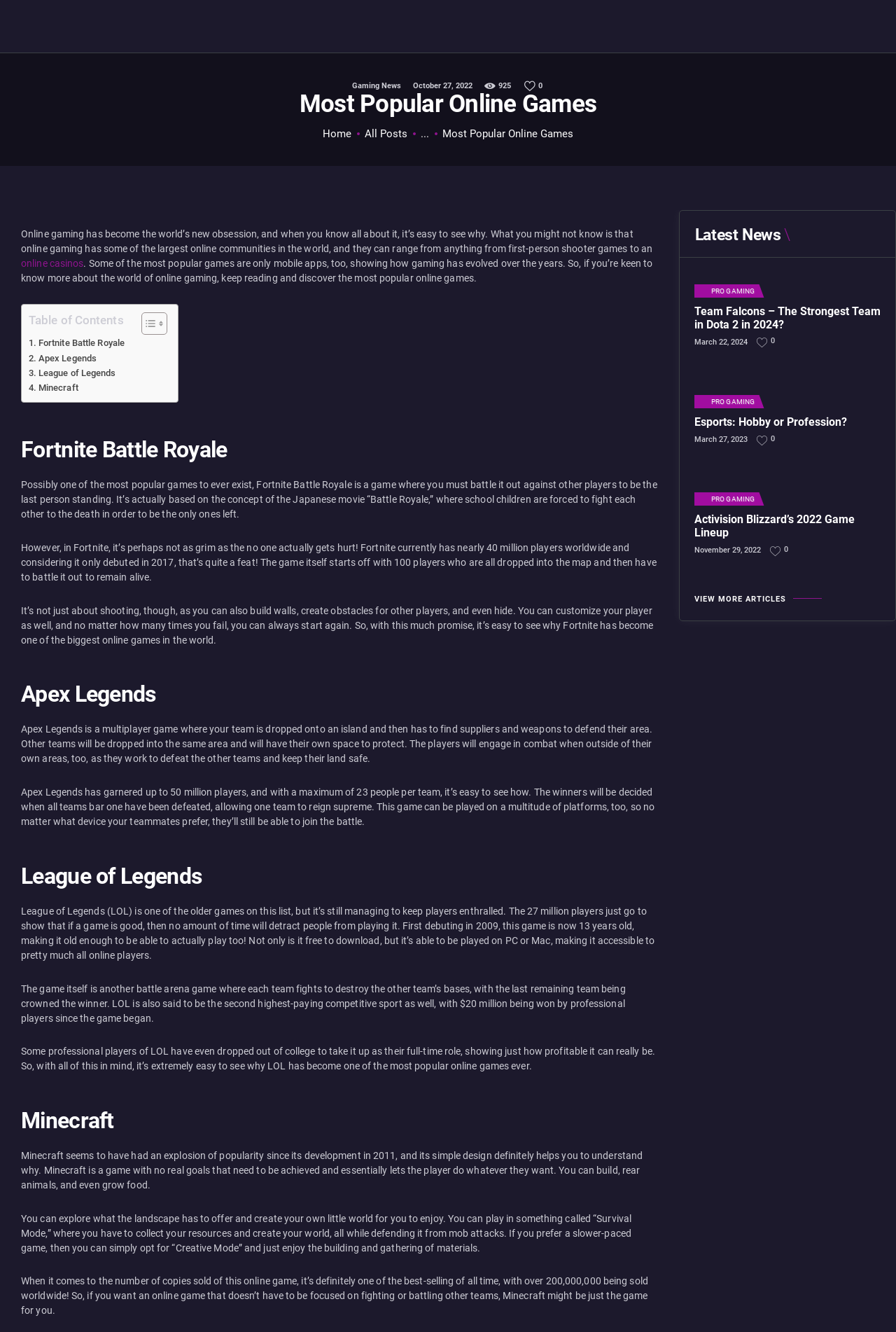Determine the title of the webpage and give its text content.

Most Popular Online Games